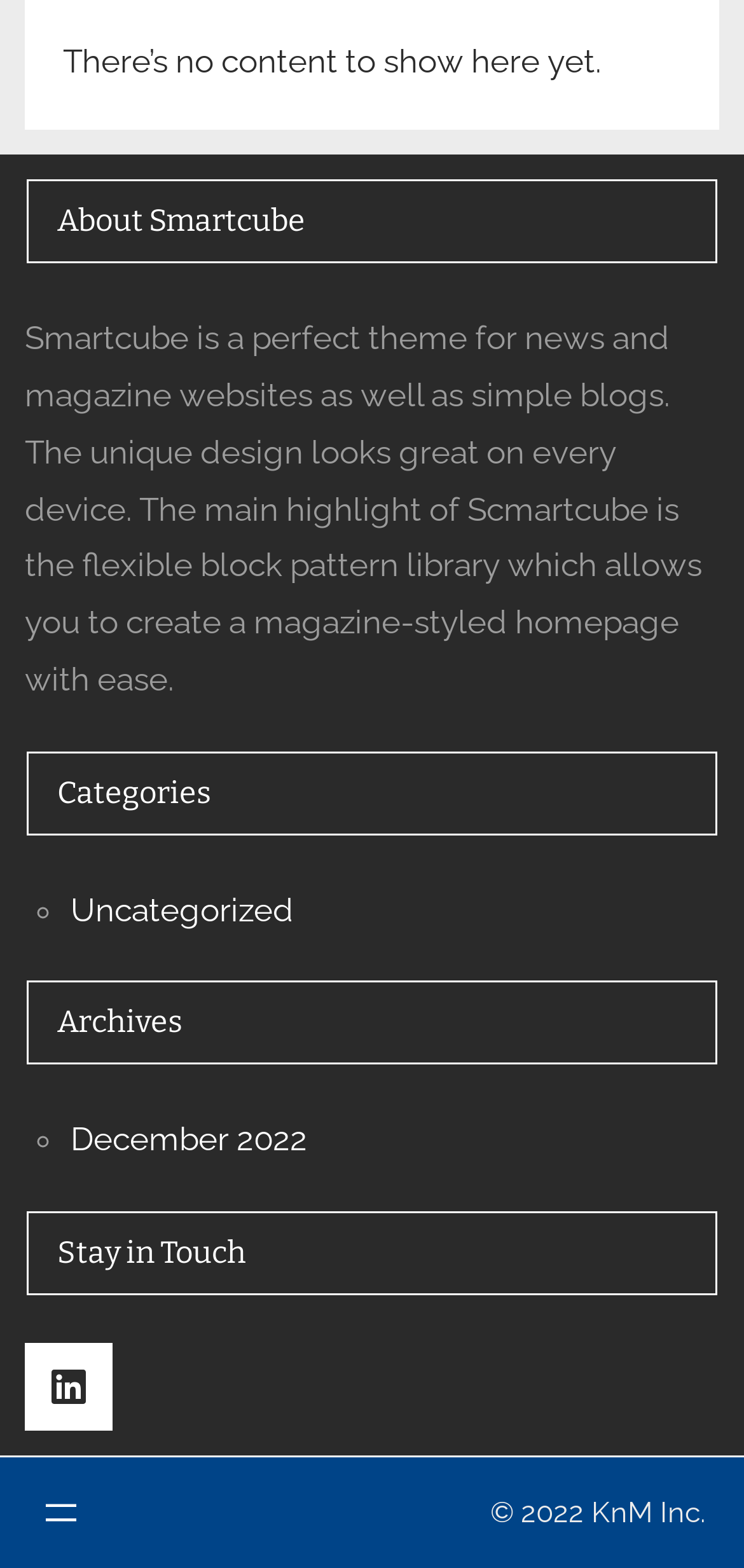Answer the question below using just one word or a short phrase: 
What is the theme of the website?

News and magazine